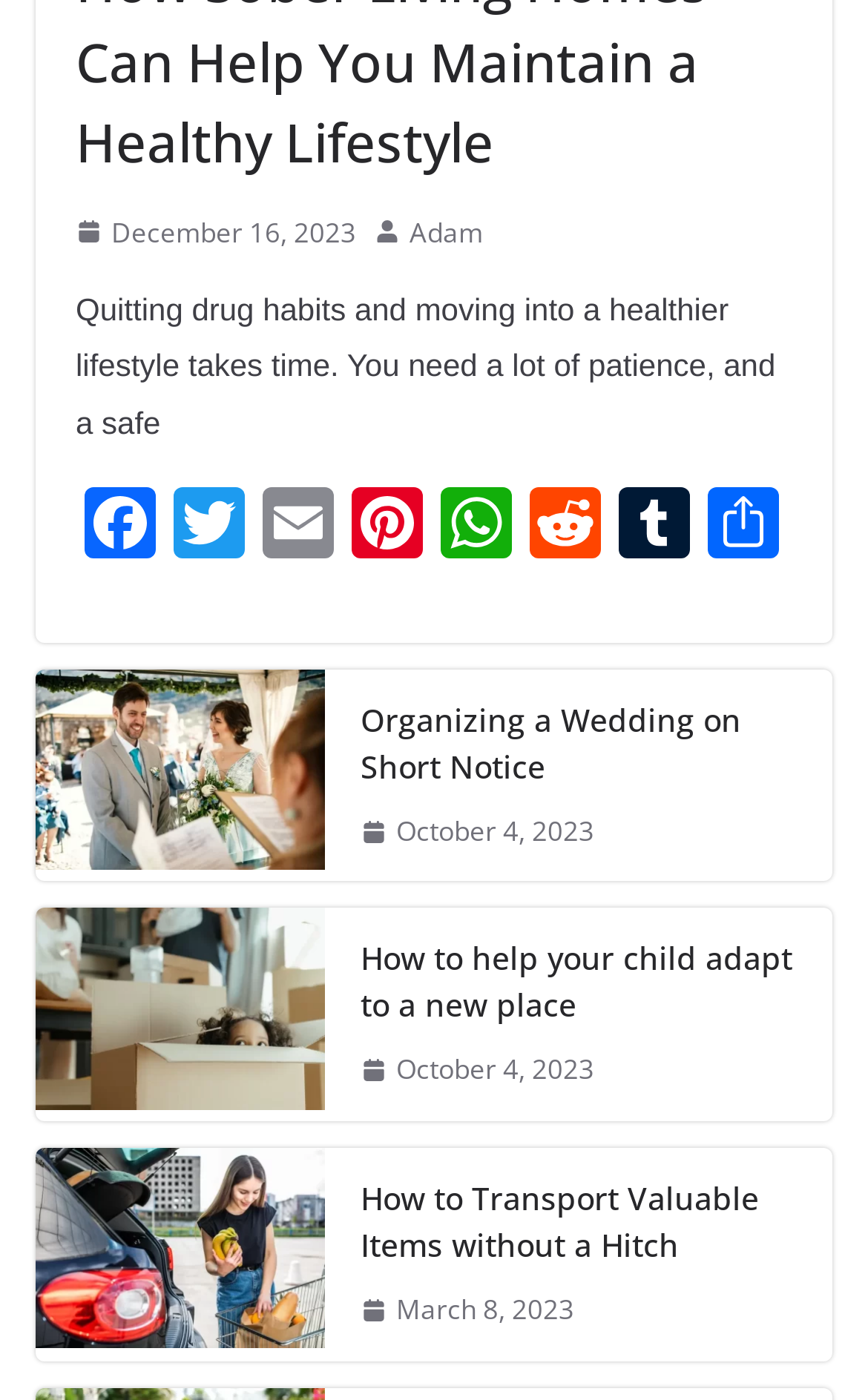Can you look at the image and give a comprehensive answer to the question:
What is the topic of the first article?

I determined the answer by looking at the first article's heading and link text, which both mention 'Organizing a Wedding on Short Notice'.